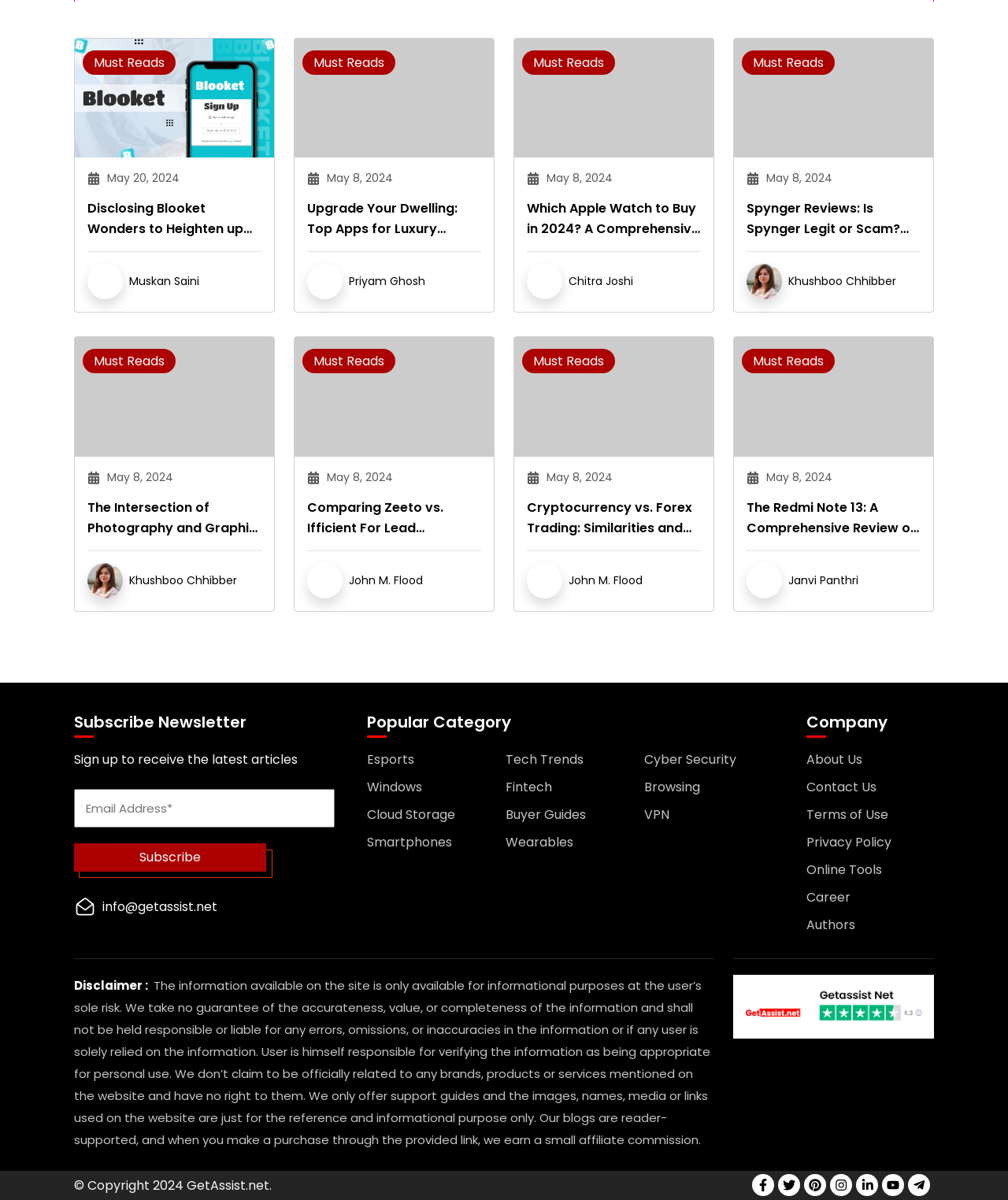Please respond to the question with a concise word or phrase:
What is the date of the article 'Disclosing Blooket Wonders to Heighten up Classroom Interaction'?

May 20, 2024